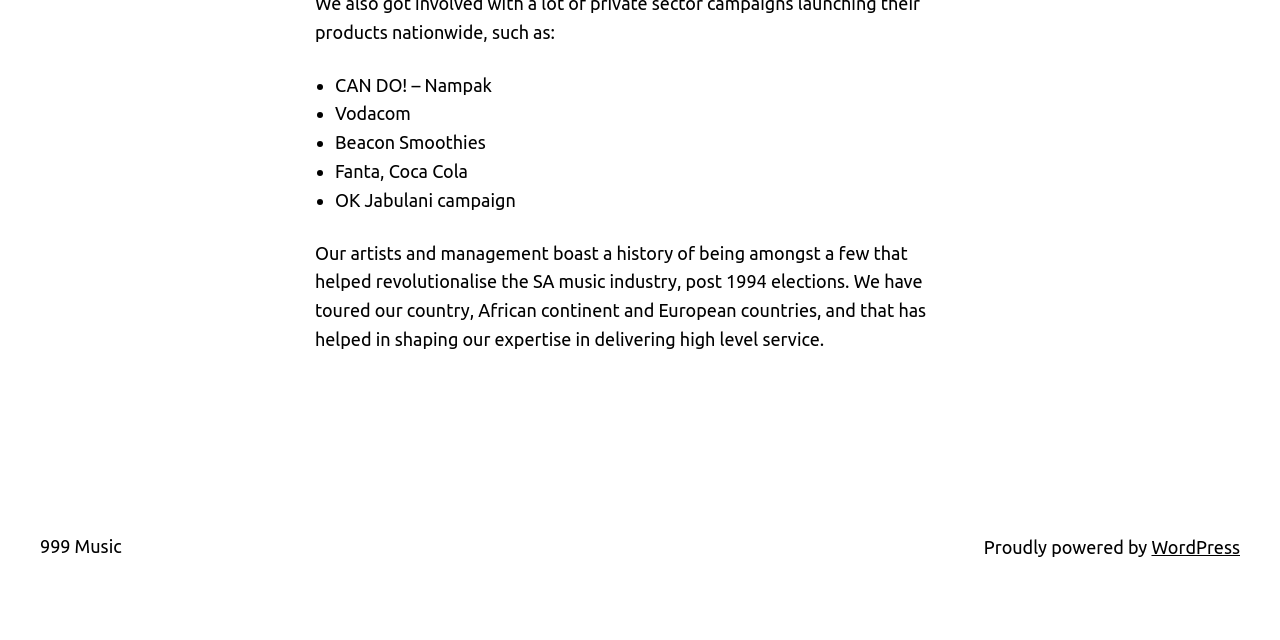Determine the bounding box of the UI element mentioned here: "999 Music". The coordinates must be in the format [left, top, right, bottom] with values ranging from 0 to 1.

[0.031, 0.838, 0.095, 0.869]